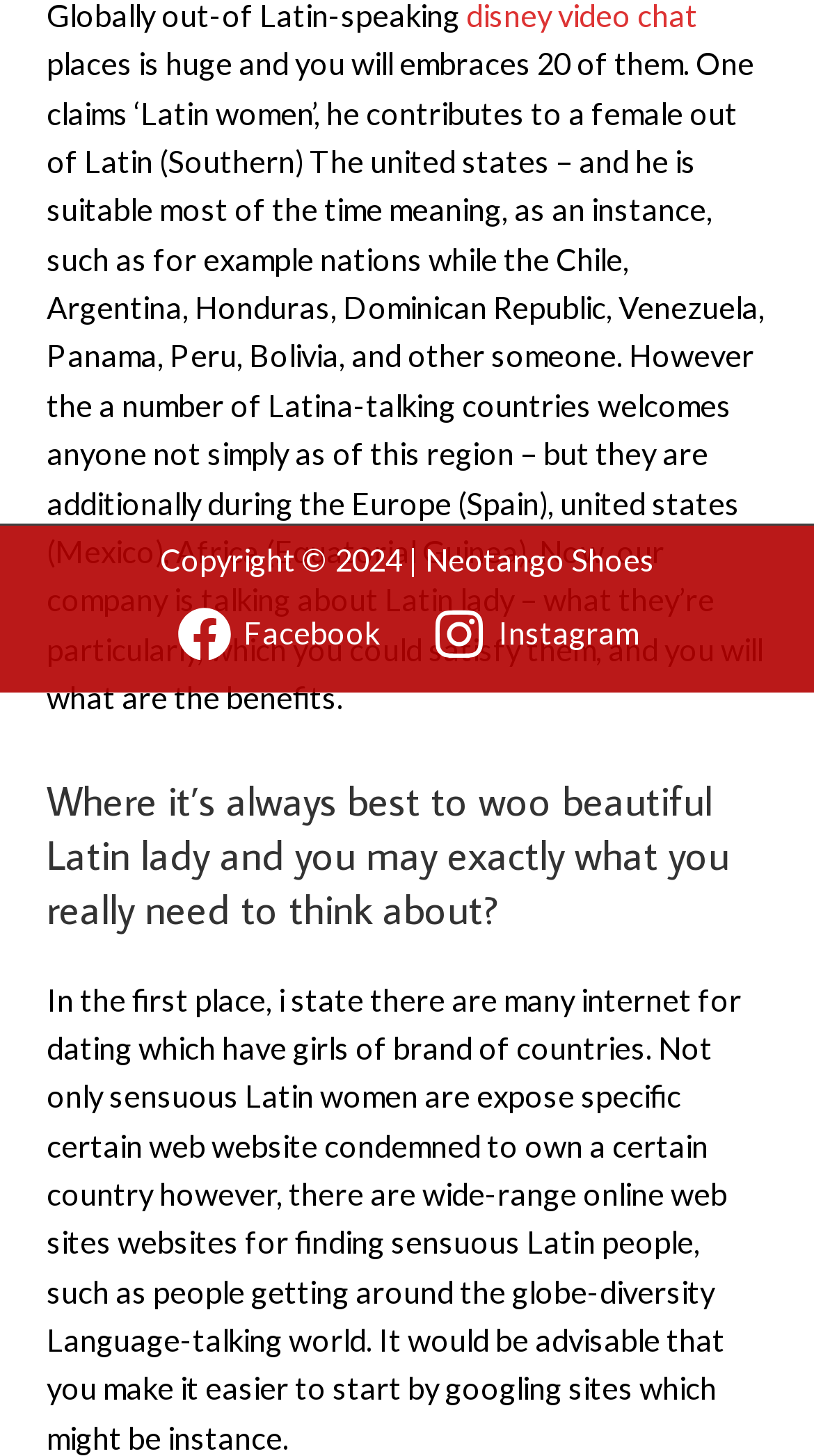Given the description of the UI element: "Facebook", predict the bounding box coordinates in the form of [left, top, right, bottom], with each value being a float between 0 and 1.

[0.217, 0.417, 0.465, 0.454]